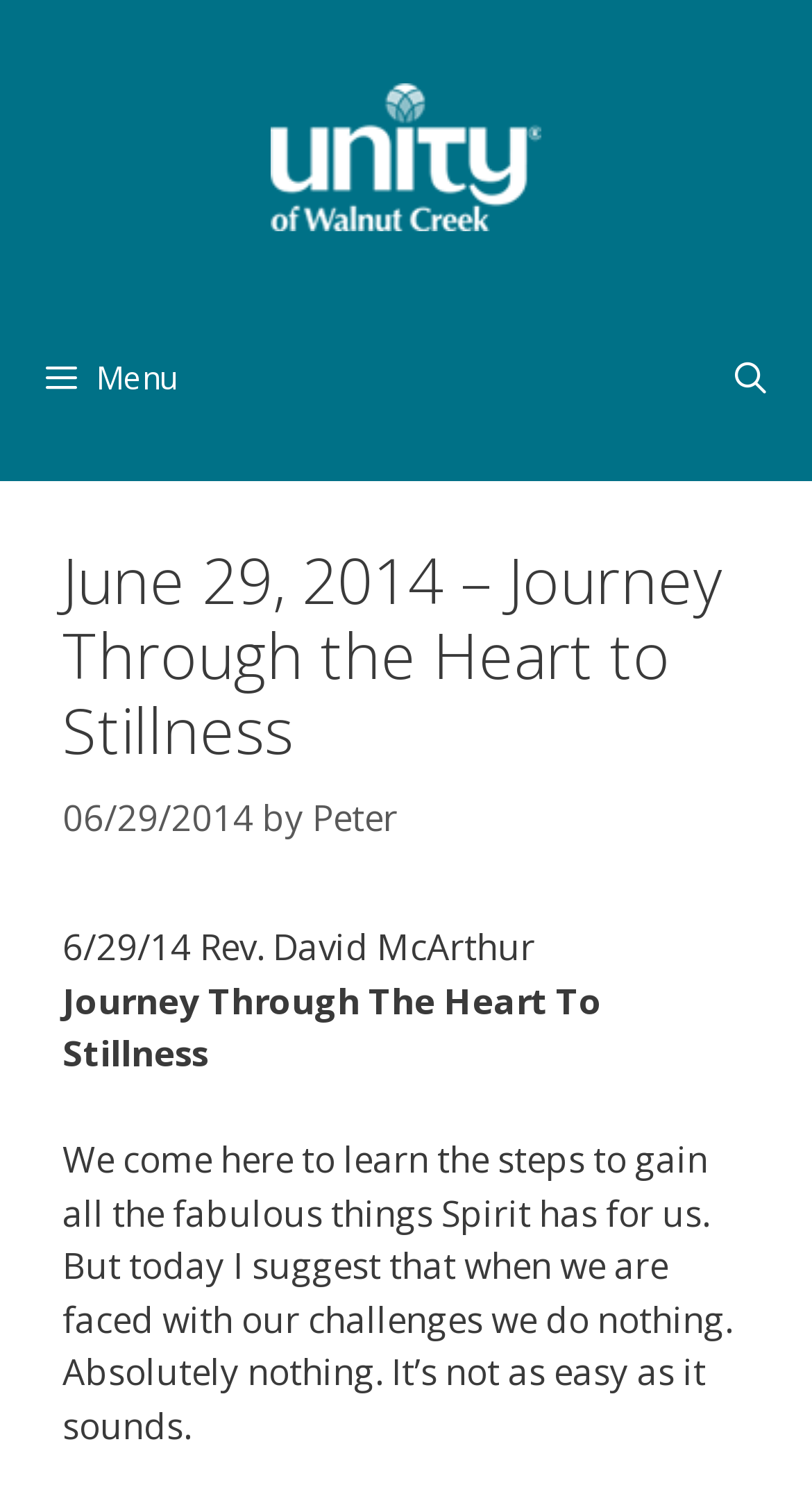Provide a single word or phrase answer to the question: 
Who is the speaker of this podcast?

Rev. David McArthur